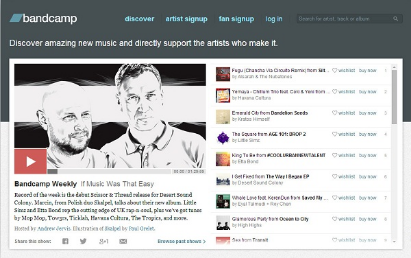Give a one-word or one-phrase response to the question:
What is displayed in the sidebar?

Music tracks